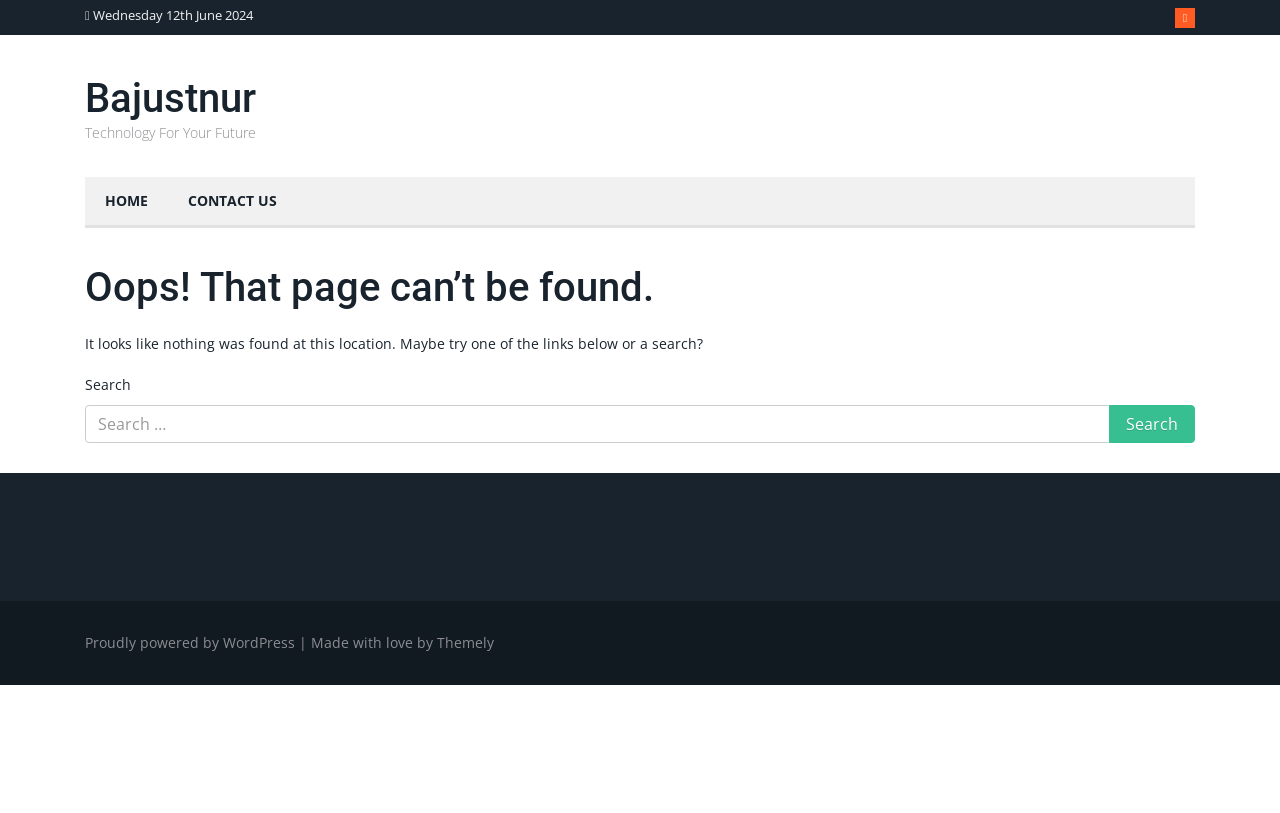What is the platform used to power the website?
Kindly offer a detailed explanation using the data available in the image.

The website is 'Proudly powered by WordPress', which is mentioned at the bottom of the webpage, indicating that WordPress is the platform used to power the website.